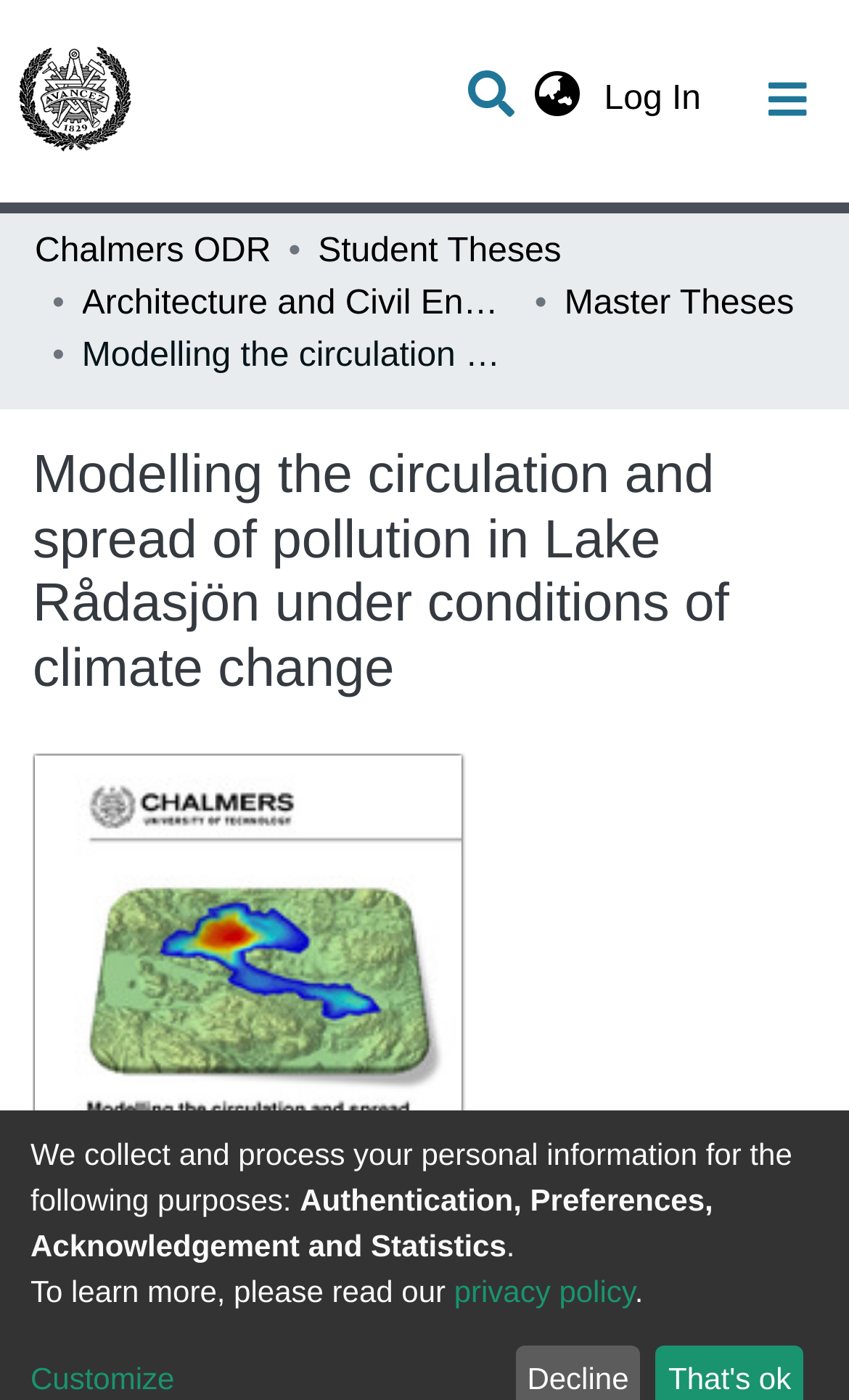Please identify the bounding box coordinates of the clickable element to fulfill the following instruction: "Read privacy policy". The coordinates should be four float numbers between 0 and 1, i.e., [left, top, right, bottom].

[0.535, 0.91, 0.748, 0.934]